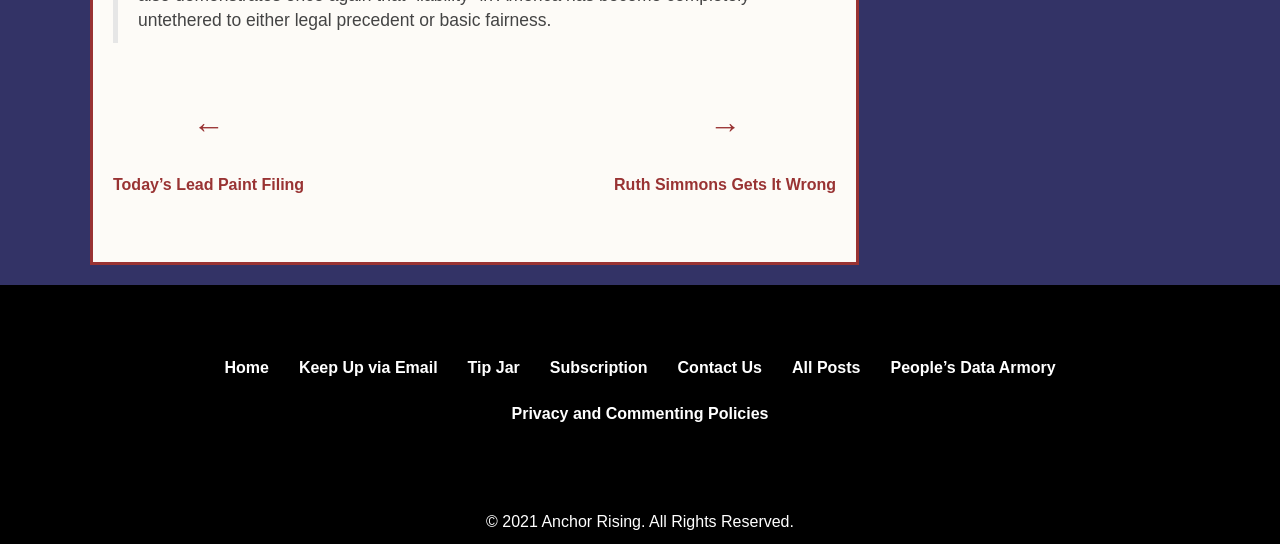Identify the bounding box coordinates for the region of the element that should be clicked to carry out the instruction: "subscribe". The bounding box coordinates should be four float numbers between 0 and 1, i.e., [left, top, right, bottom].

[0.422, 0.644, 0.514, 0.71]